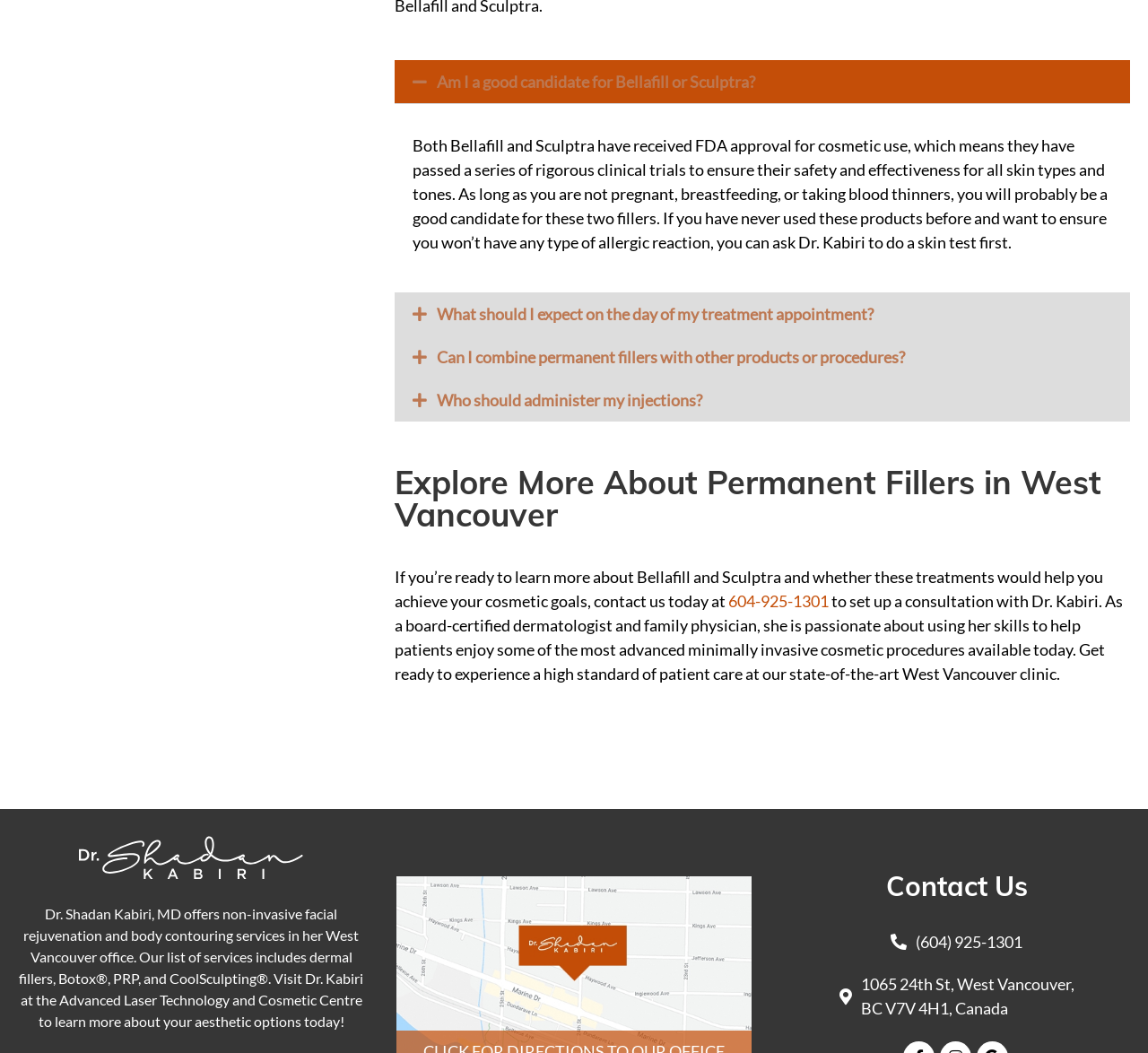Kindly determine the bounding box coordinates for the clickable area to achieve the given instruction: "Click the 'What should I expect on the day of my treatment appointment?' button".

[0.344, 0.278, 0.984, 0.319]